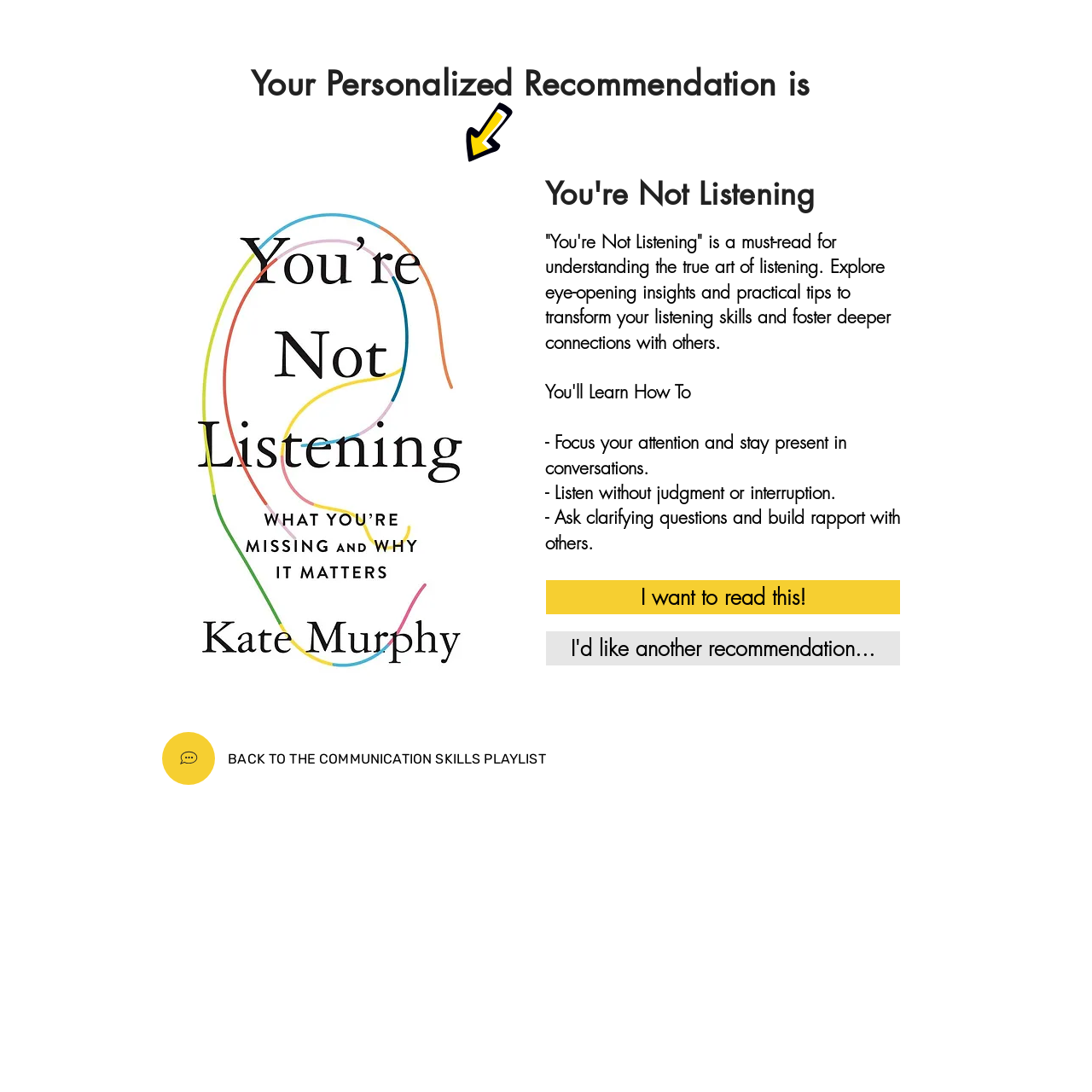What can I do if I want to read the book?
Use the information from the screenshot to give a comprehensive response to the question.

I found out what to do if I want to read the book by looking at the link element with the text 'I want to read this!', which suggests that clicking on this link will allow me to read the book.